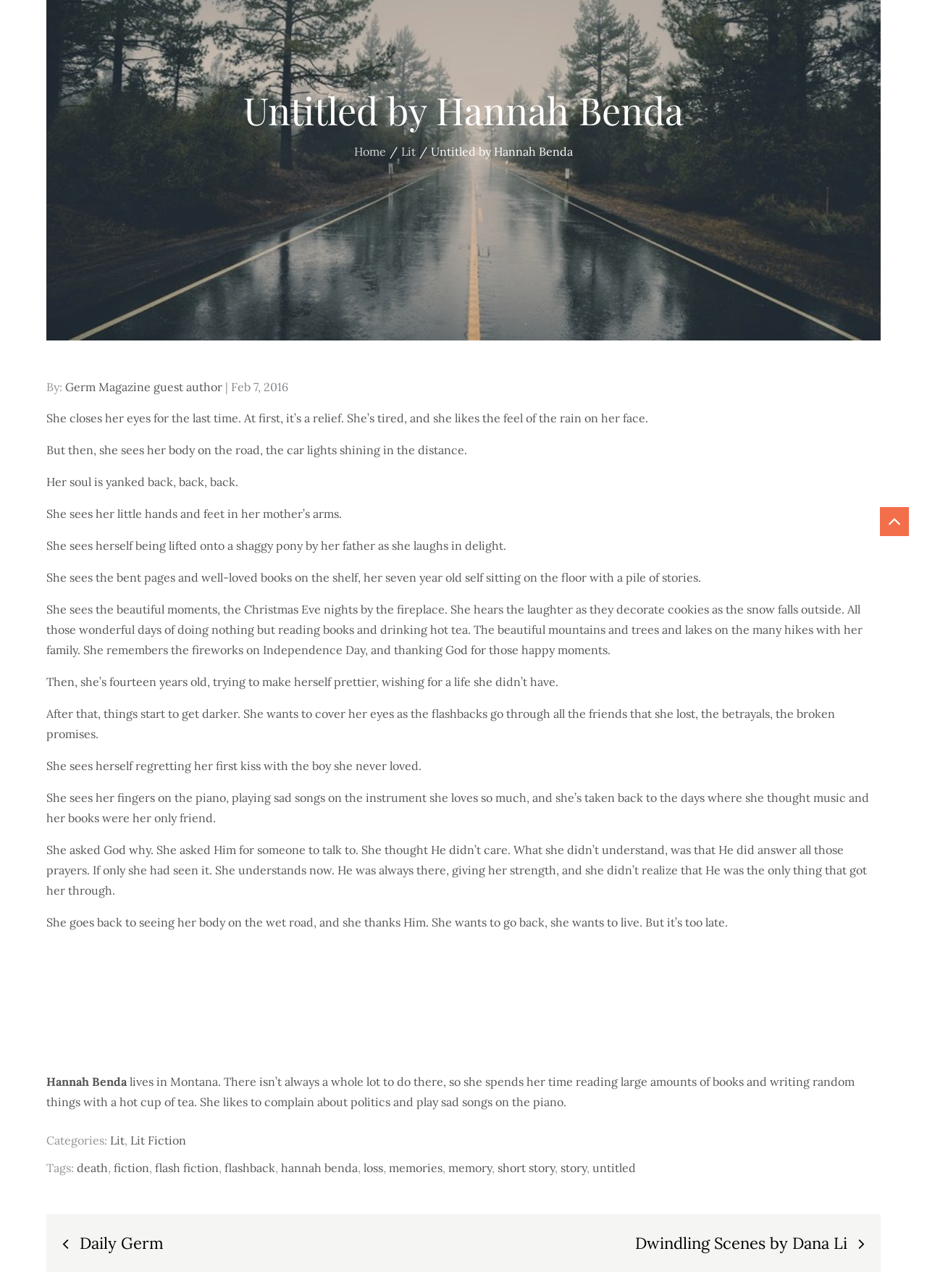Given the element description Feb 7, 2016Feb 6, 2016, predict the bounding box coordinates for the UI element in the webpage screenshot. The format should be (top-left x, top-left y, bottom-right x, bottom-right y), and the values should be between 0 and 1.

[0.249, 0.295, 0.311, 0.306]